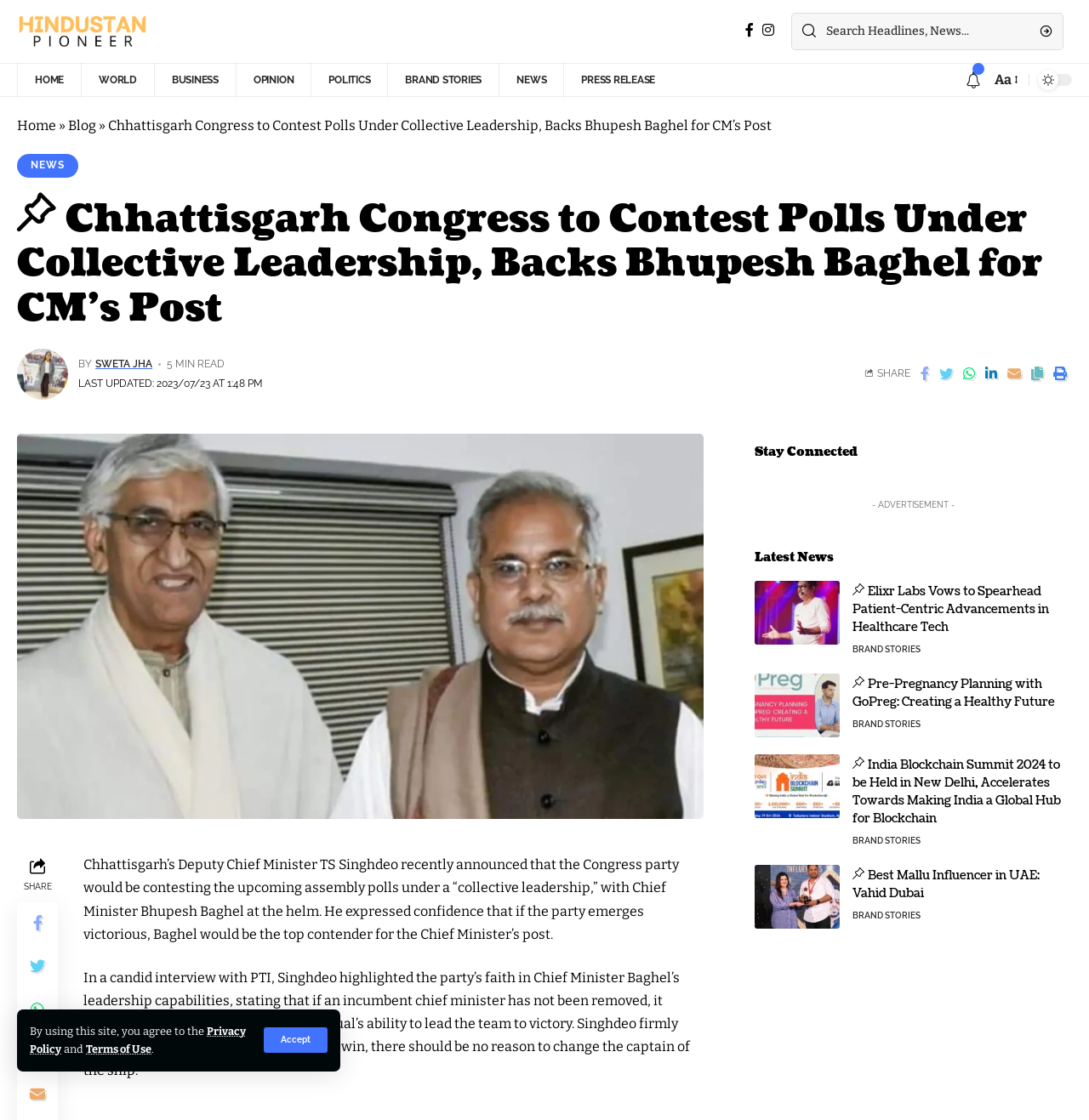Locate the bounding box of the UI element defined by this description: "Brand Stories". The coordinates should be given as four float numbers between 0 and 1, formatted as [left, top, right, bottom].

[0.783, 0.629, 0.845, 0.642]